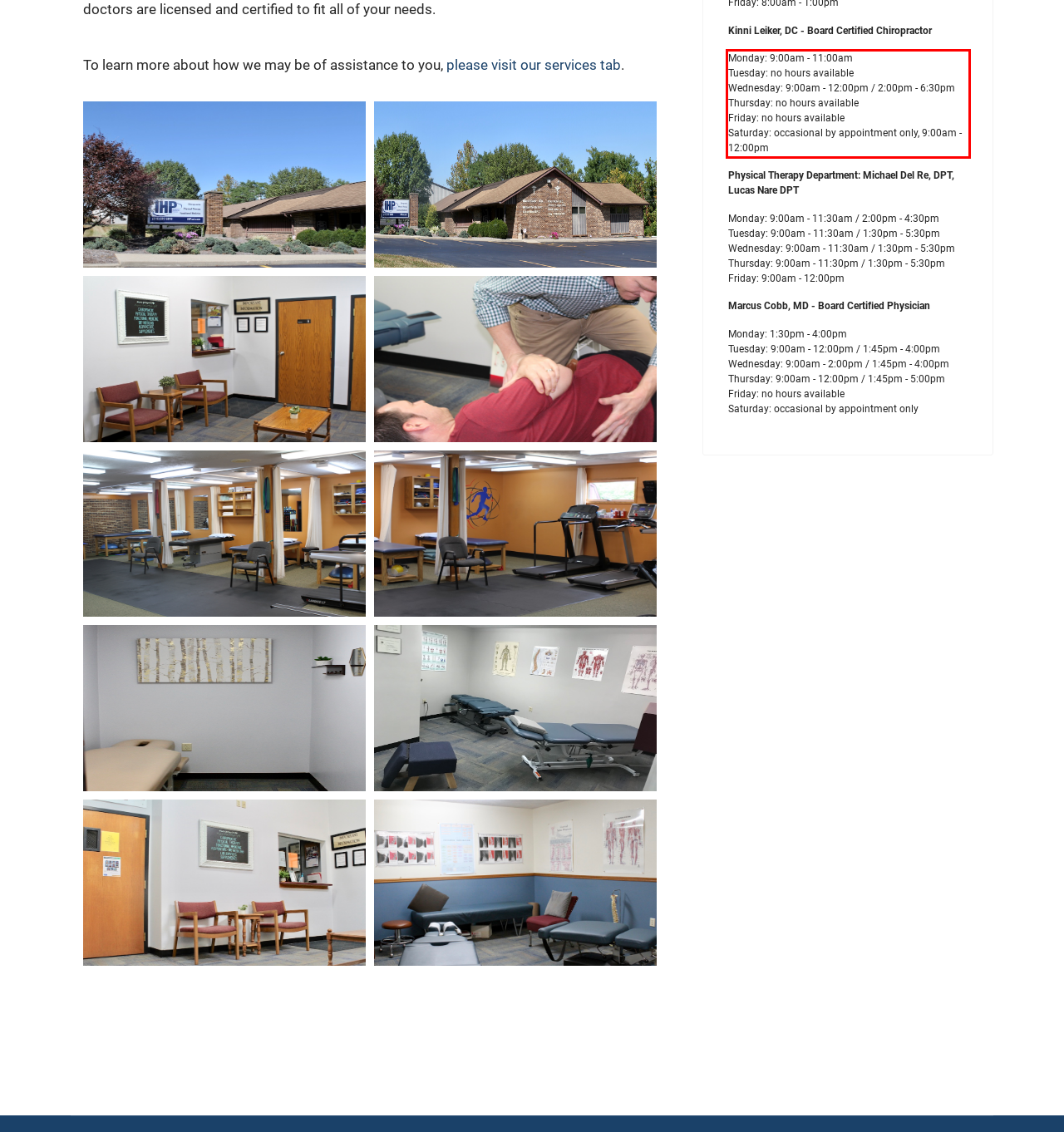Using the provided screenshot, read and generate the text content within the red-bordered area.

Monday: 9:00am - 11:00am Tuesday: no hours available Wednesday: 9:00am - 12:00pm / 2:00pm - 6:30pm Thursday: no hours available Friday: no hours available Saturday: occasional by appointment only, 9:00am - 12:00pm